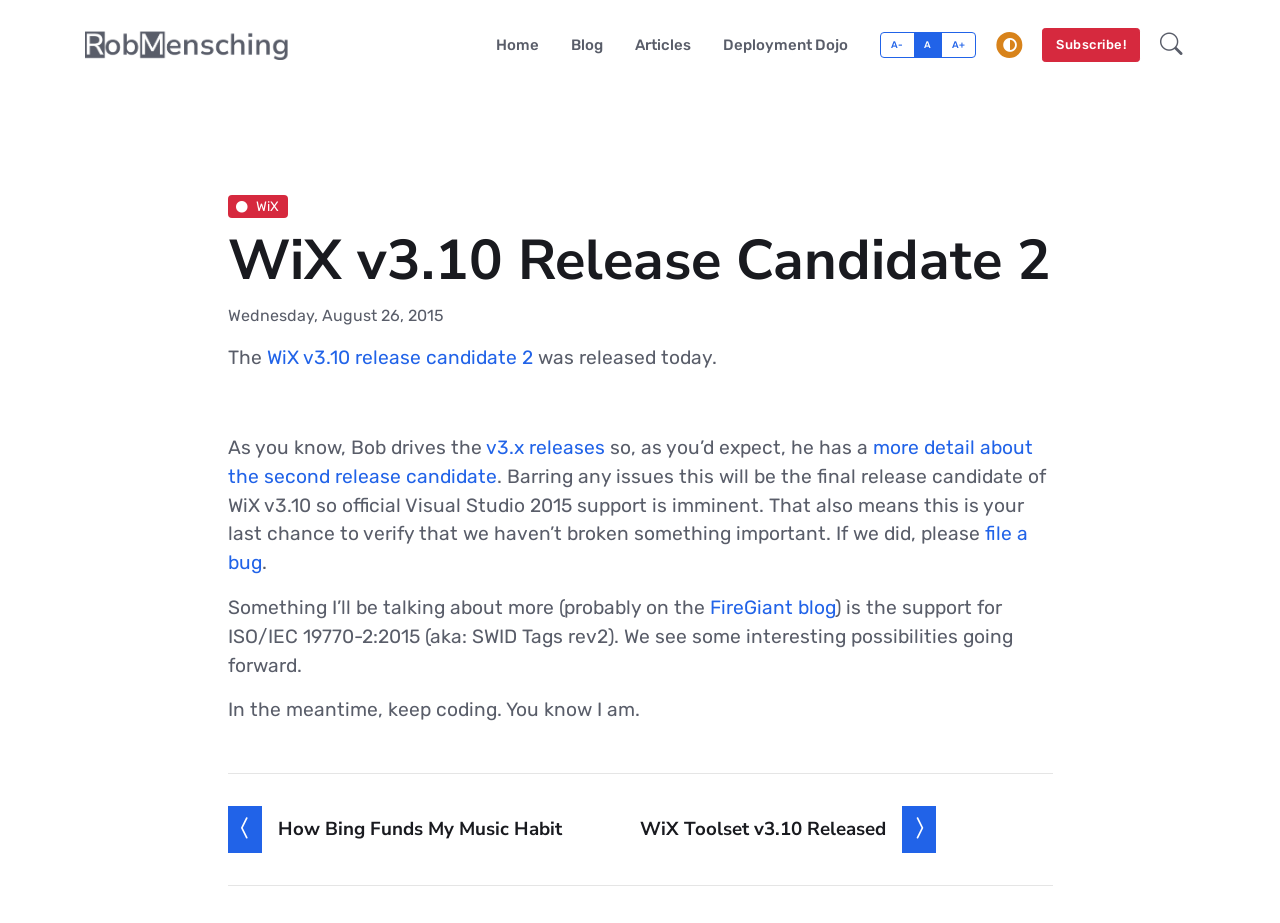What is the purpose of the 'Toggle light/dark mode' button?
From the image, provide a succinct answer in one word or a short phrase.

To switch between light and dark mode